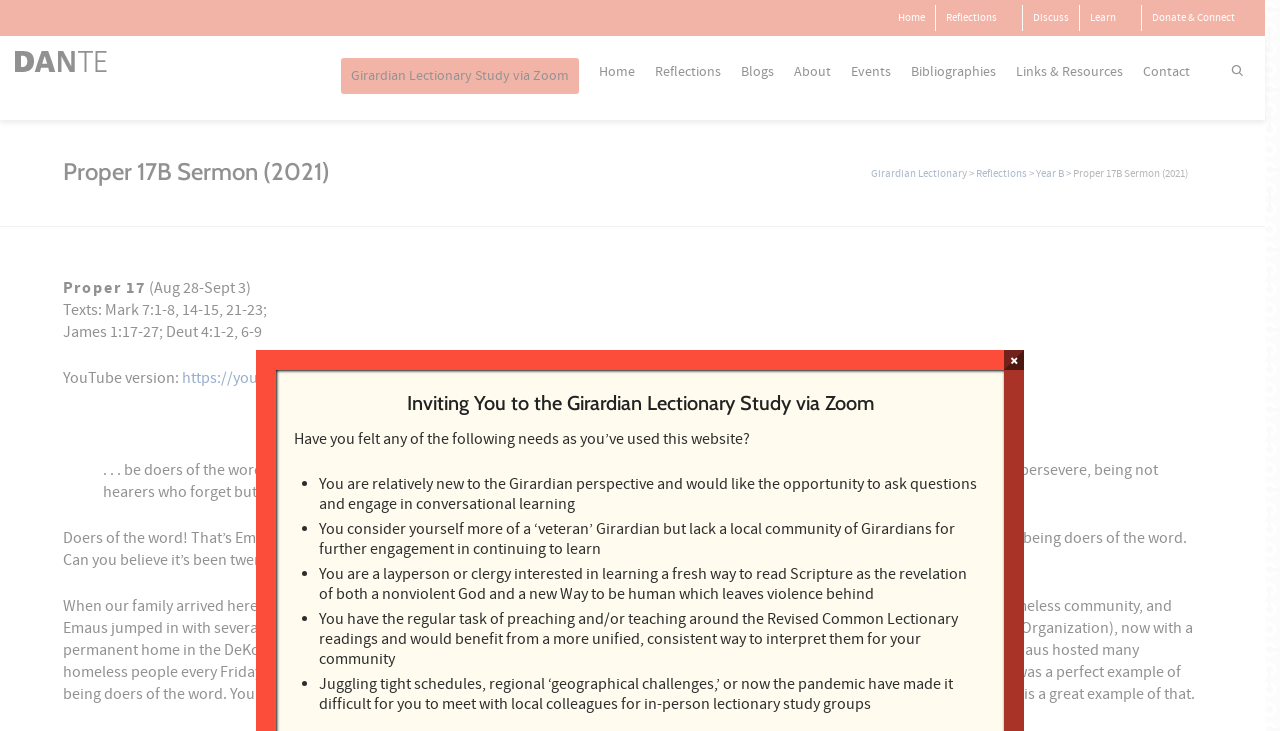Find the bounding box coordinates for the area you need to click to carry out the instruction: "Check the 'RECENT POSTS' section". The coordinates should be four float numbers between 0 and 1, indicated as [left, top, right, bottom].

None